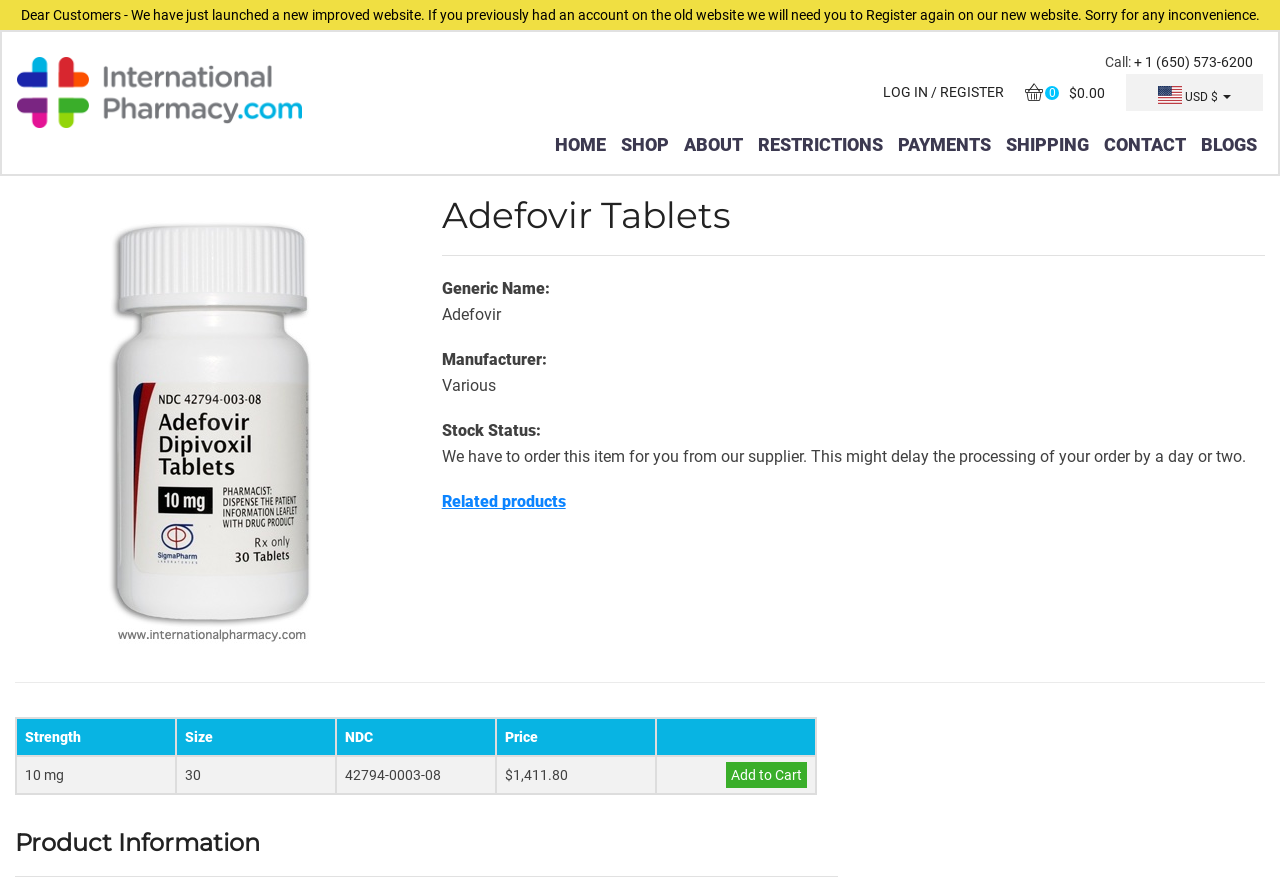Use a single word or phrase to respond to the question:
What is the price of the medicine?

$1,411.80